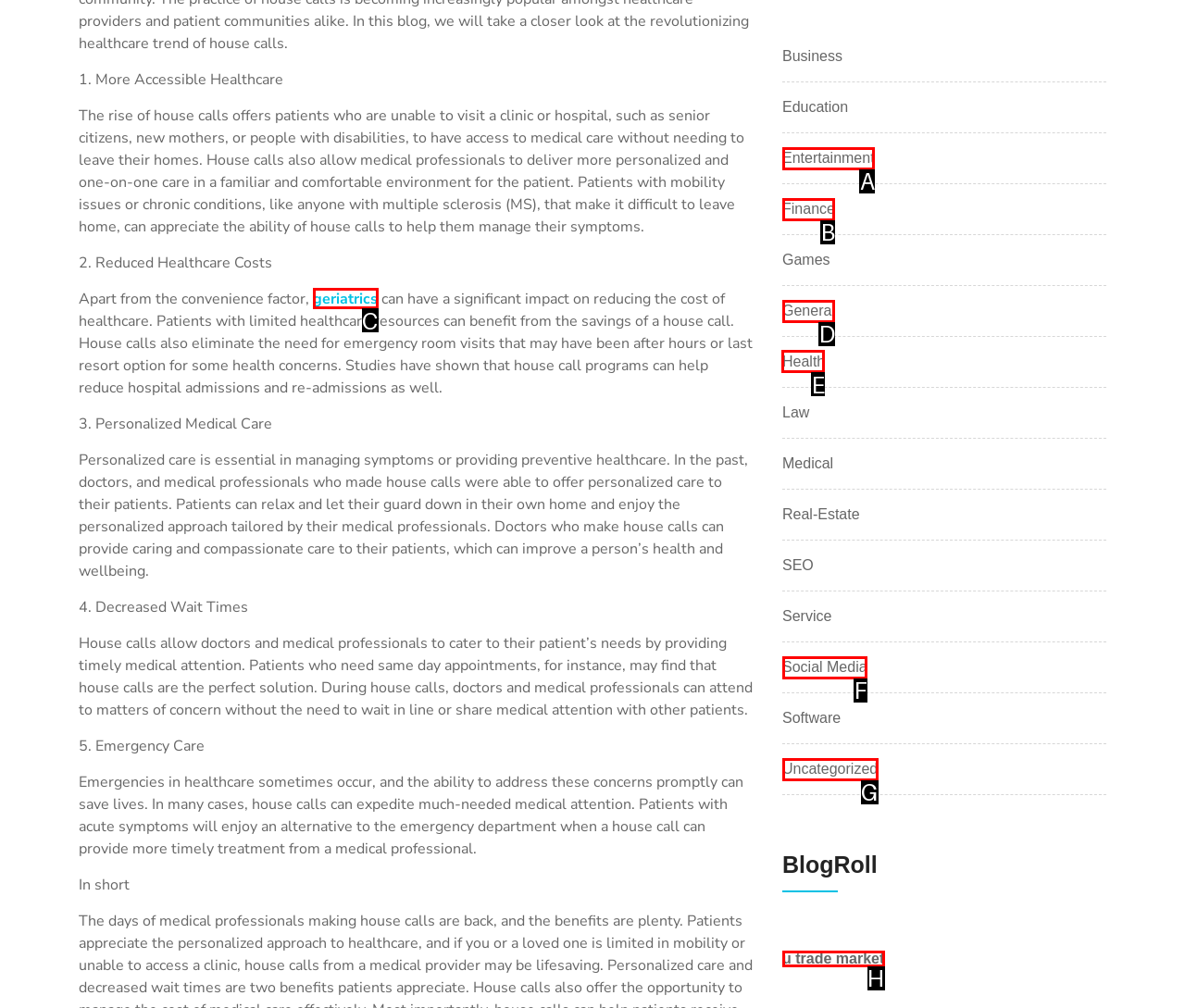Determine which HTML element should be clicked for this task: Explore 'Health'
Provide the option's letter from the available choices.

E